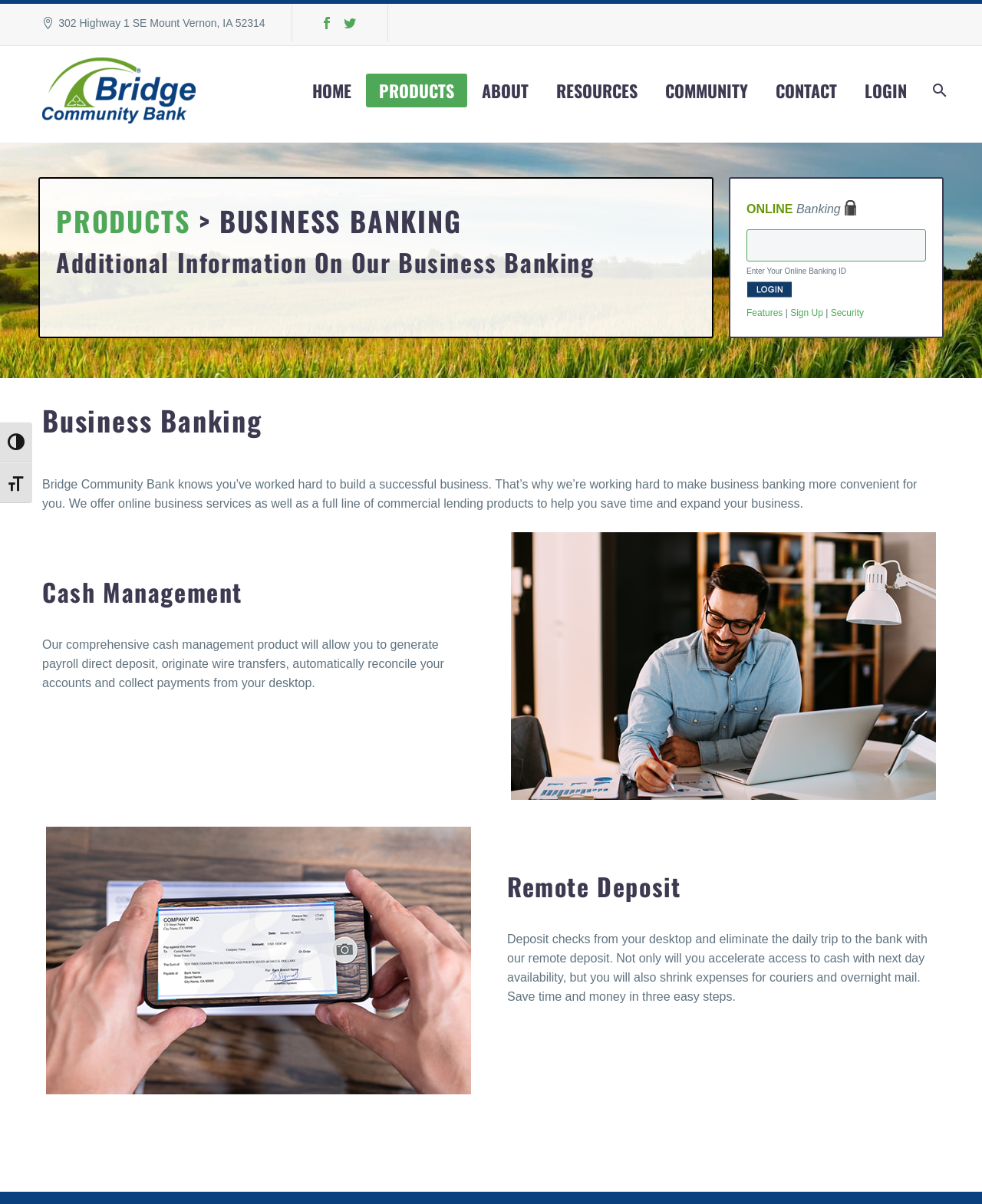Produce a meticulous description of the webpage.

The webpage is about Business Banking services offered by Bridge Bank. At the top left corner, there are two buttons for toggling high contrast and font size. Below these buttons, the address "302 Highway 1 SE Mount Vernon, IA 52314" is displayed. To the right of the address, there are two social media links and two images of the Bridge Bank logo.

The main navigation menu is located at the top center of the page, consisting of seven links: HOME, PRODUCTS, ABOUT, RESOURCES, COMMUNITY, CONTACT, and LOGIN. There is also a search icon link at the far right.

The main content of the page is divided into several sections. The first section has a heading "PRODUCTS > BUSINESS BANKING" and a subheading "Additional Information On Our Business Banking". Below this, there is a section with a heading "Business Banking" that describes the bank's business banking services. This section includes a paragraph of text and a call-to-action button "GO" to access online banking.

To the right of the business banking section, there are three links: Features, Sign Up, and Security. Below these links, there are two sections with headings "Cash Management" and "Remote Deposit", each describing the respective services offered by the bank. These sections include images and paragraphs of text.

Overall, the webpage provides an overview of Bridge Bank's business banking services, including online banking, cash management, and remote deposit, with calls-to-action to access these services.